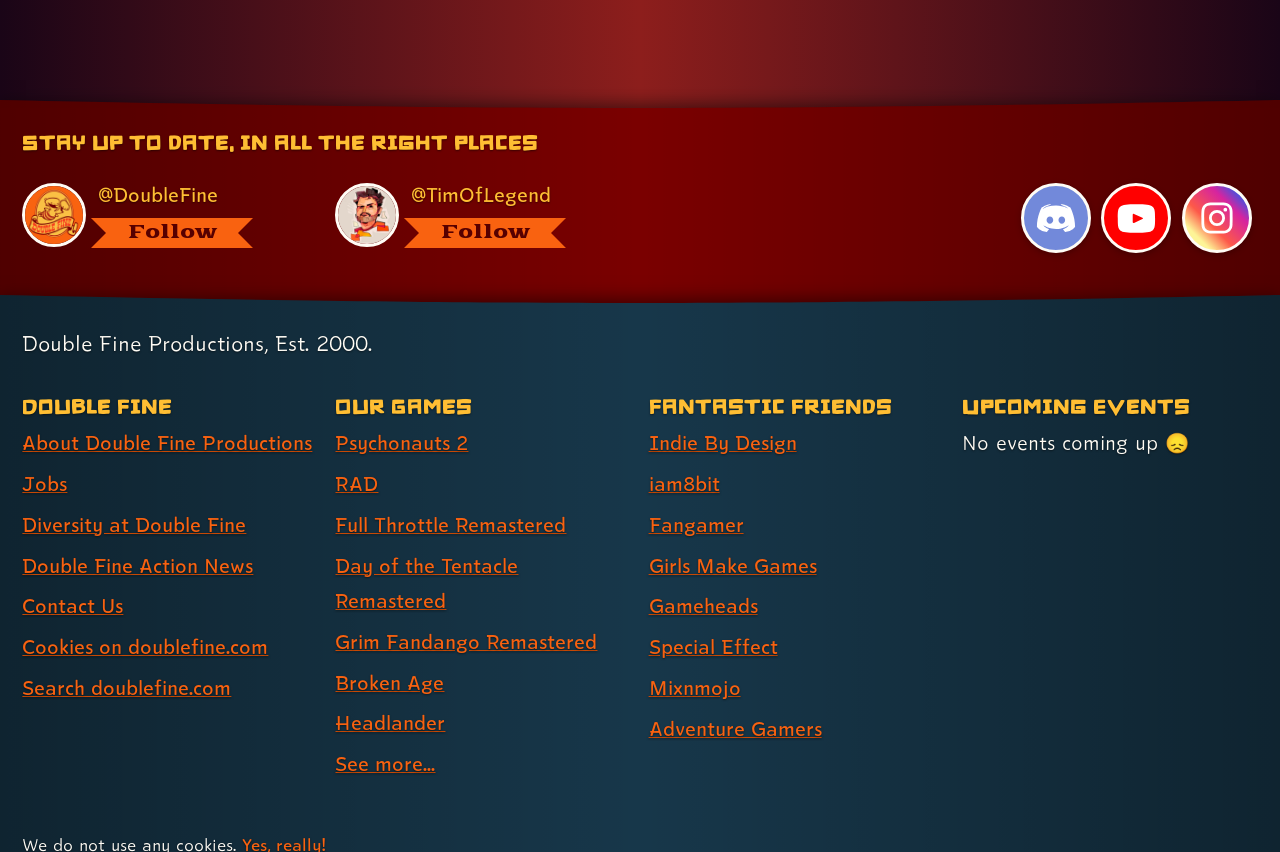Determine the bounding box coordinates of the element's region needed to click to follow the instruction: "Follow Double Fine on X". Provide these coordinates as four float numbers between 0 and 1, formatted as [left, top, right, bottom].

[0.1, 0.26, 0.169, 0.285]